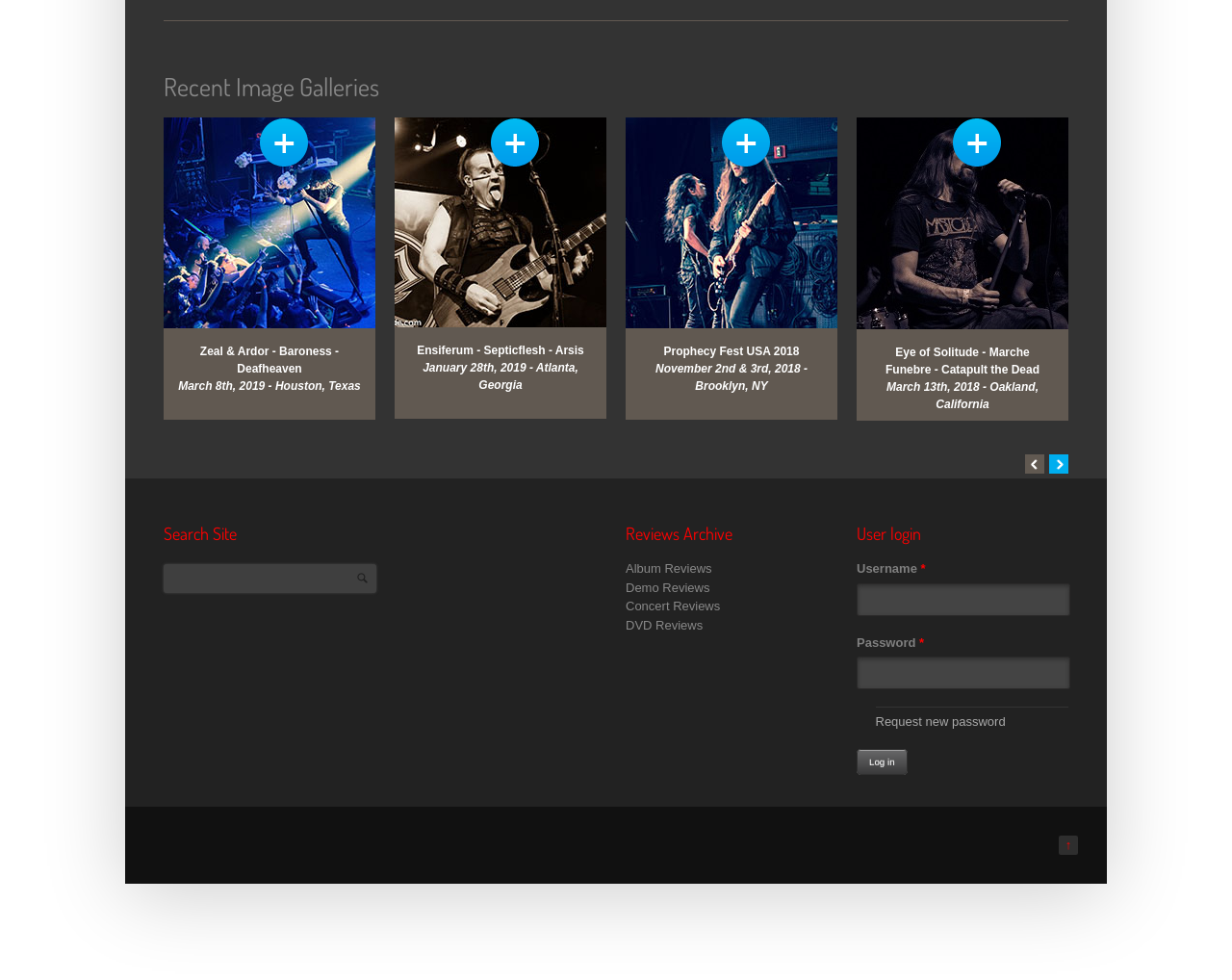Provide the bounding box coordinates of the area you need to click to execute the following instruction: "View the gallery of Zeal & Ardor - Baroness - Deafheaven".

[0.162, 0.352, 0.275, 0.383]